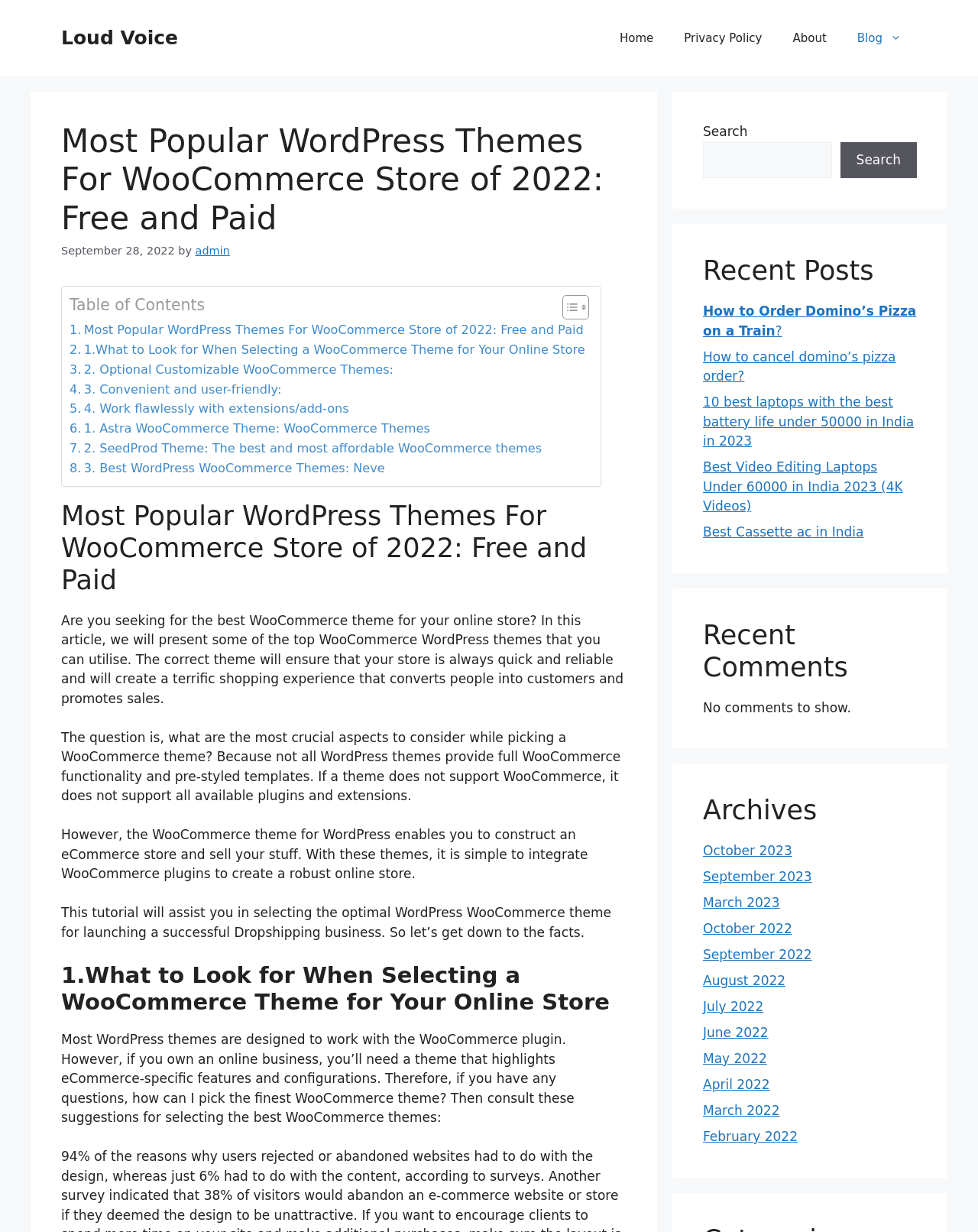Determine the bounding box coordinates for the UI element with the following description: "parent_node: Search name="s"". The coordinates should be four float numbers between 0 and 1, represented as [left, top, right, bottom].

[0.719, 0.115, 0.851, 0.145]